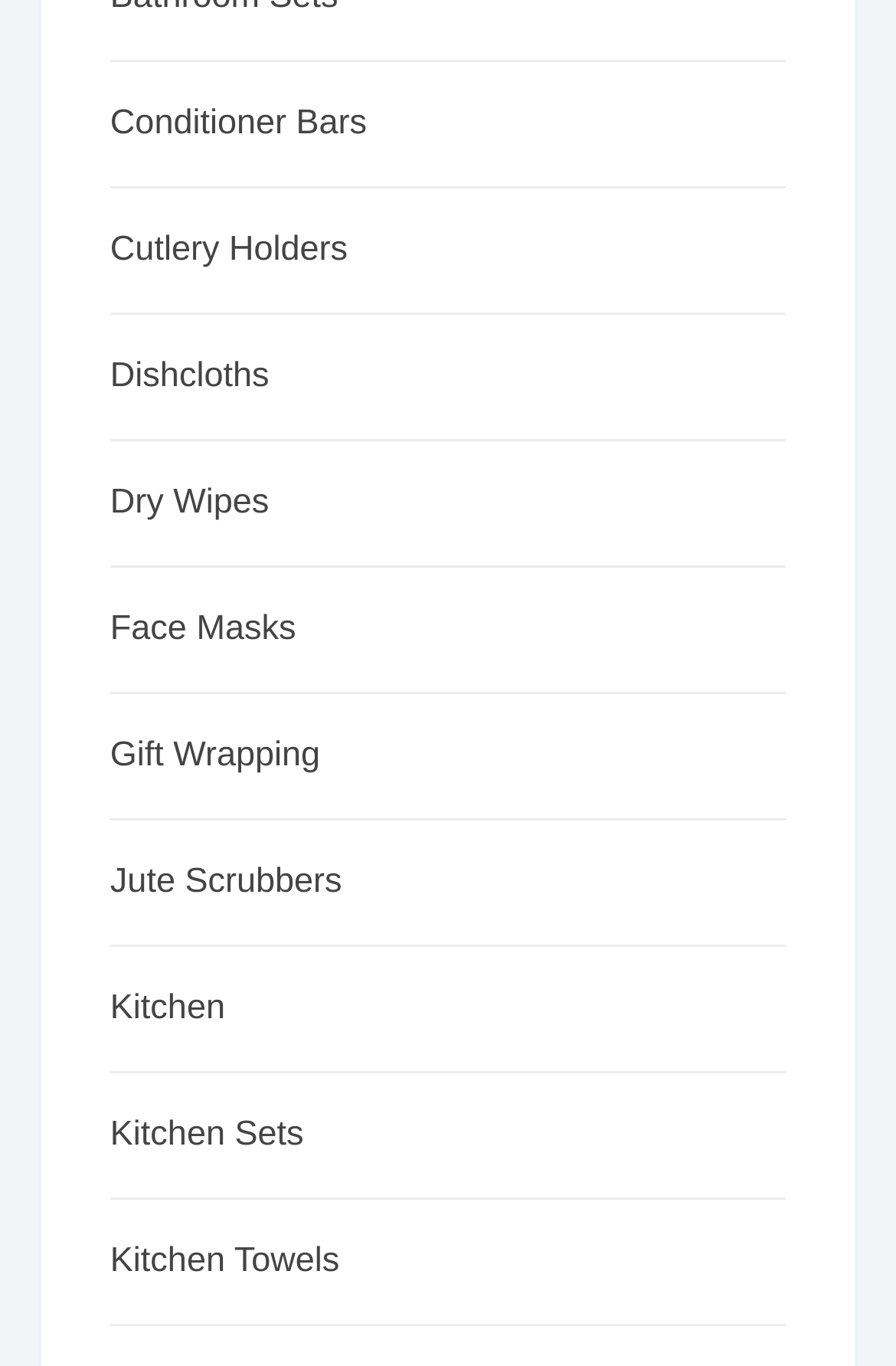What is the category that comes after 'Face Masks'?
Look at the image and answer the question using a single word or phrase.

Gift Wrapping